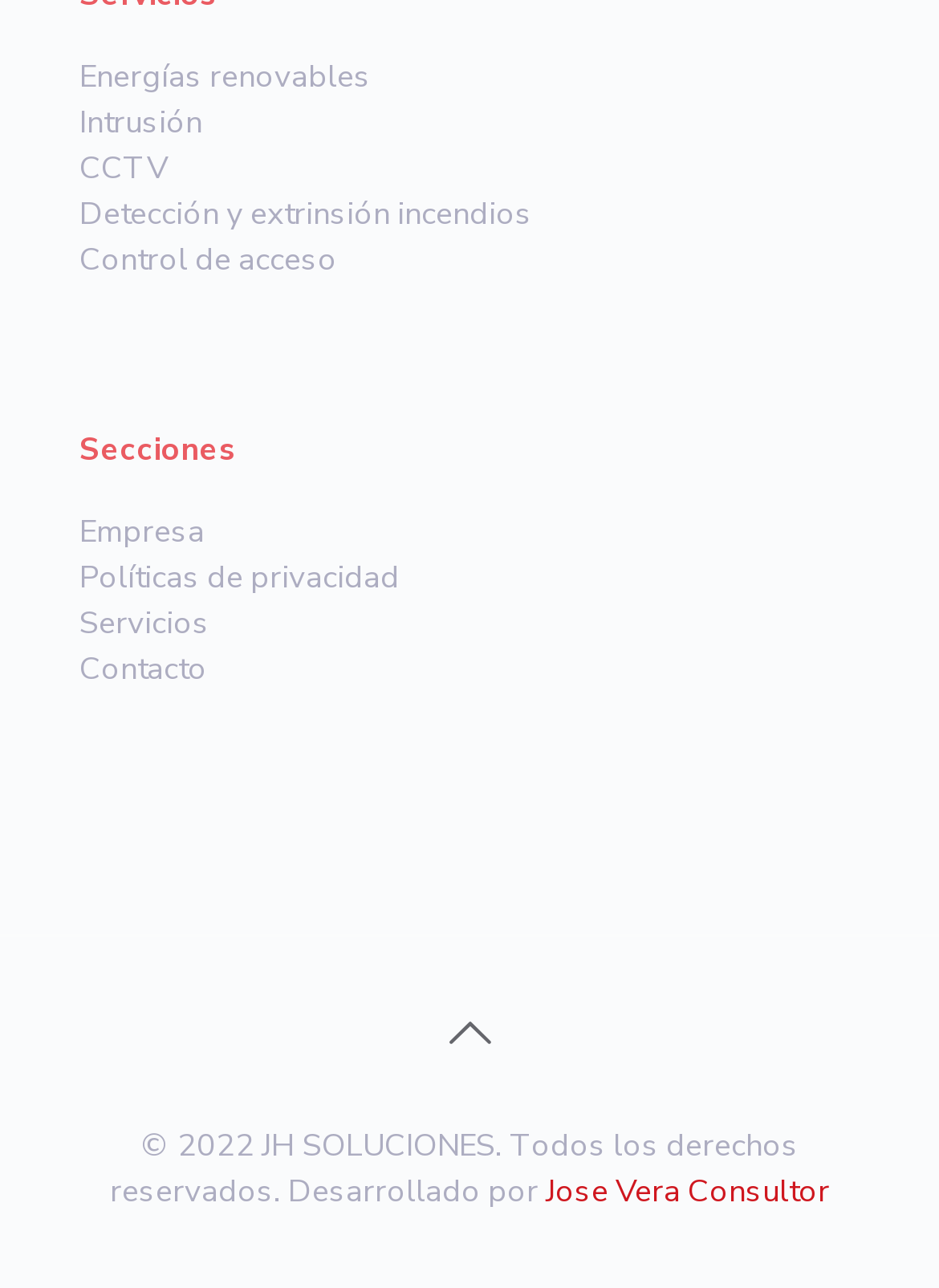Respond to the question with just a single word or phrase: 
Who developed the website?

Jose Vera Consultor